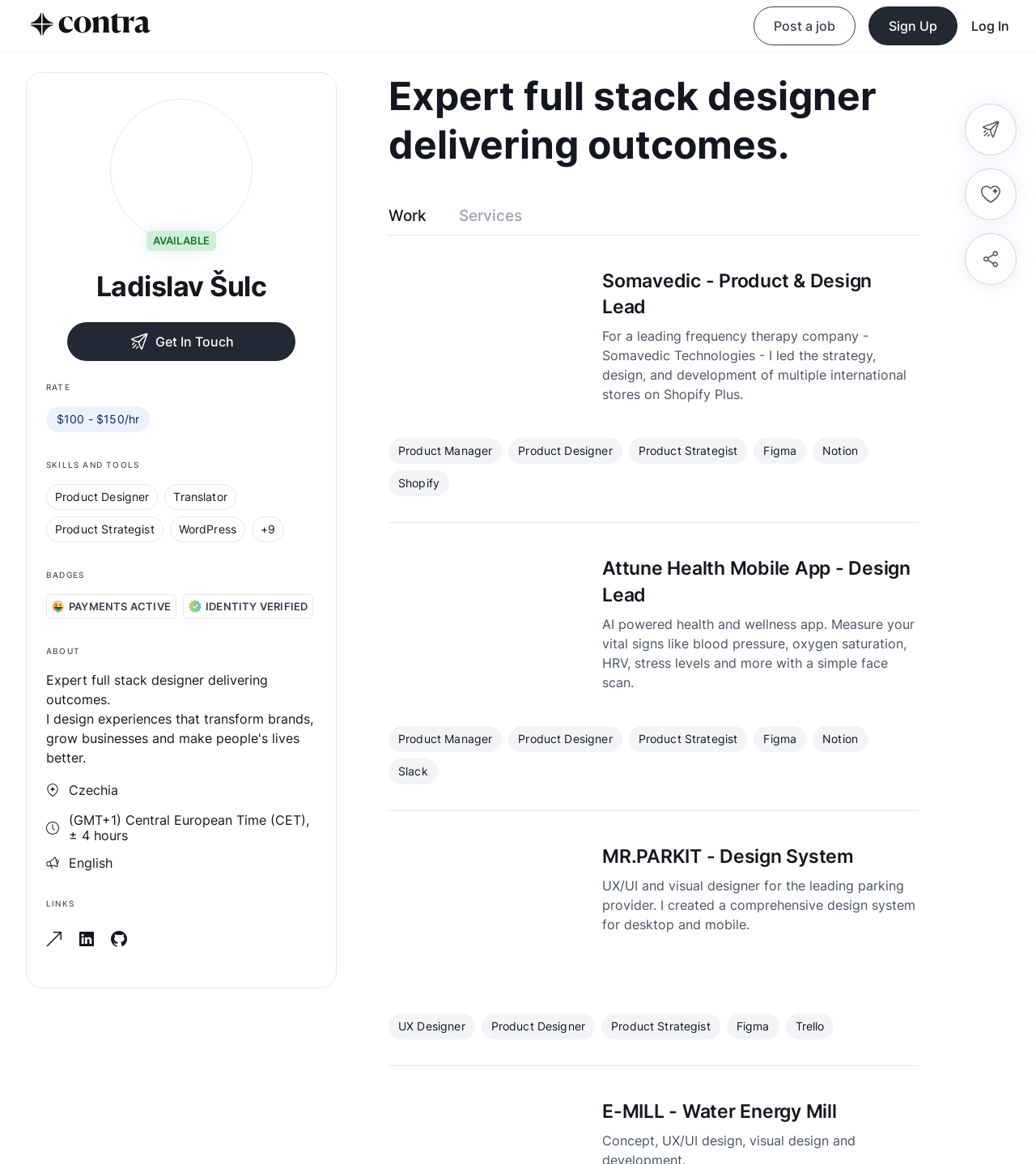What is the name of the freelancer?
Refer to the image and answer the question using a single word or phrase.

Ladislav Šulc